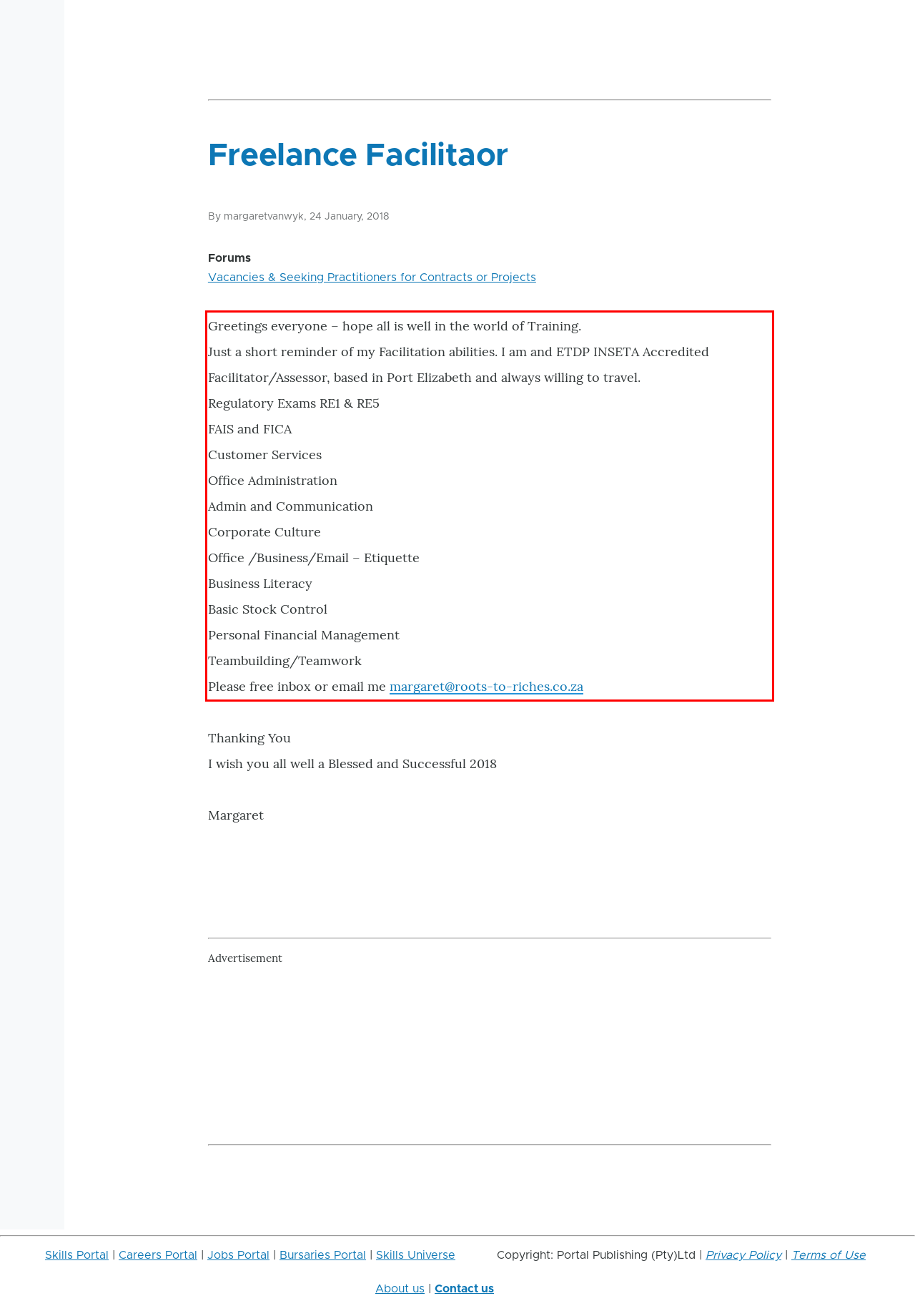You are looking at a screenshot of a webpage with a red rectangle bounding box. Use OCR to identify and extract the text content found inside this red bounding box.

Greetings everyone – hope all is well in the world of Training. Just a short reminder of my Facilitation abilities. I am and ETDP INSETA Accredited Facilitator/Assessor, based in Port Elizabeth and always willing to travel. Regulatory Exams RE1 & RE5 FAIS and FICA Customer Services Office Administration Admin and Communication Corporate Culture Office /Business/Email – Etiquette Business Literacy Basic Stock Control Personal Financial Management Teambuilding/Teamwork Please free inbox or email me margaret@roots-to-riches.co.za